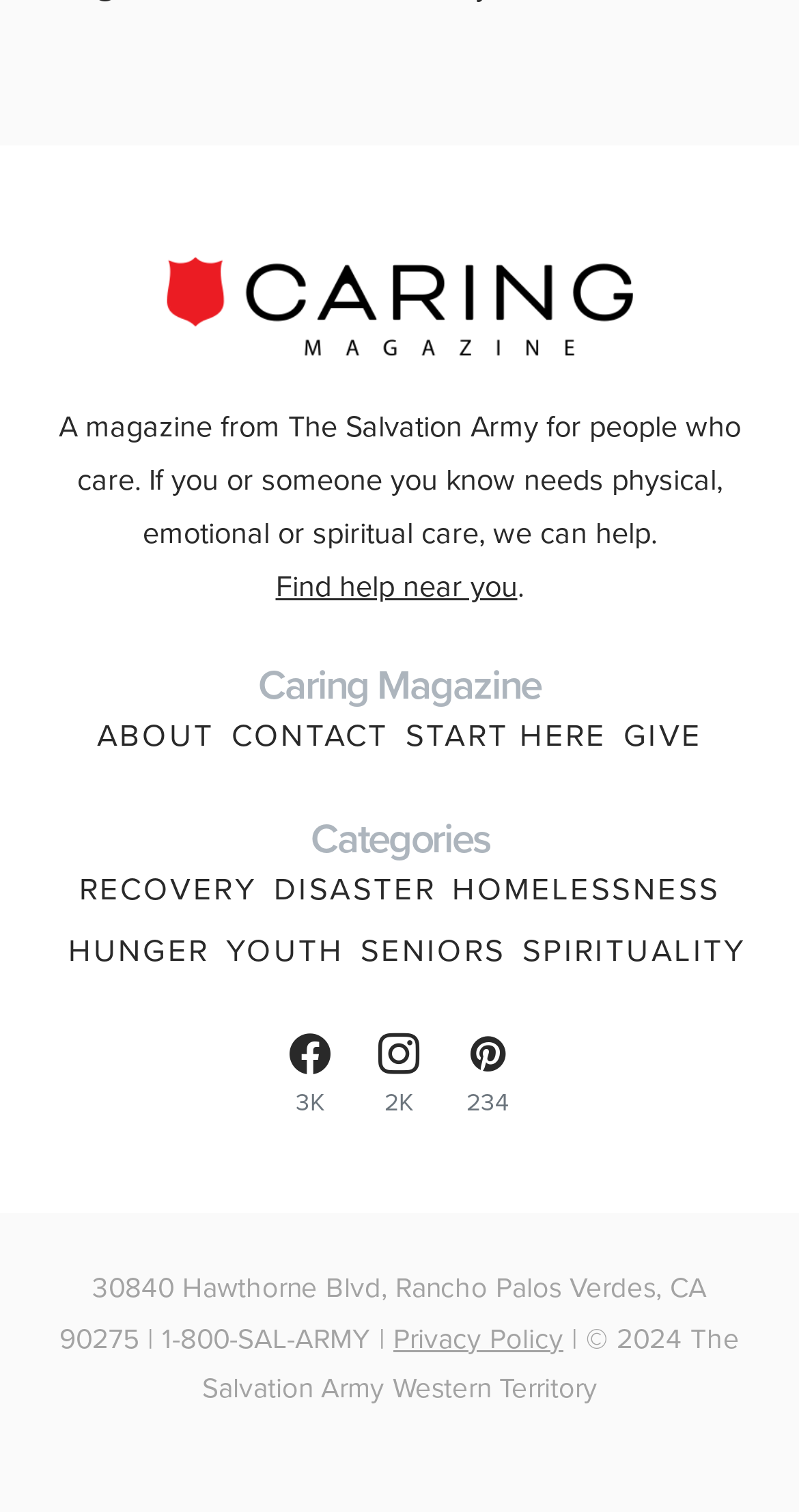Can you specify the bounding box coordinates of the area that needs to be clicked to fulfill the following instruction: "Click on the 'Find help near you' link"?

[0.345, 0.372, 0.647, 0.402]